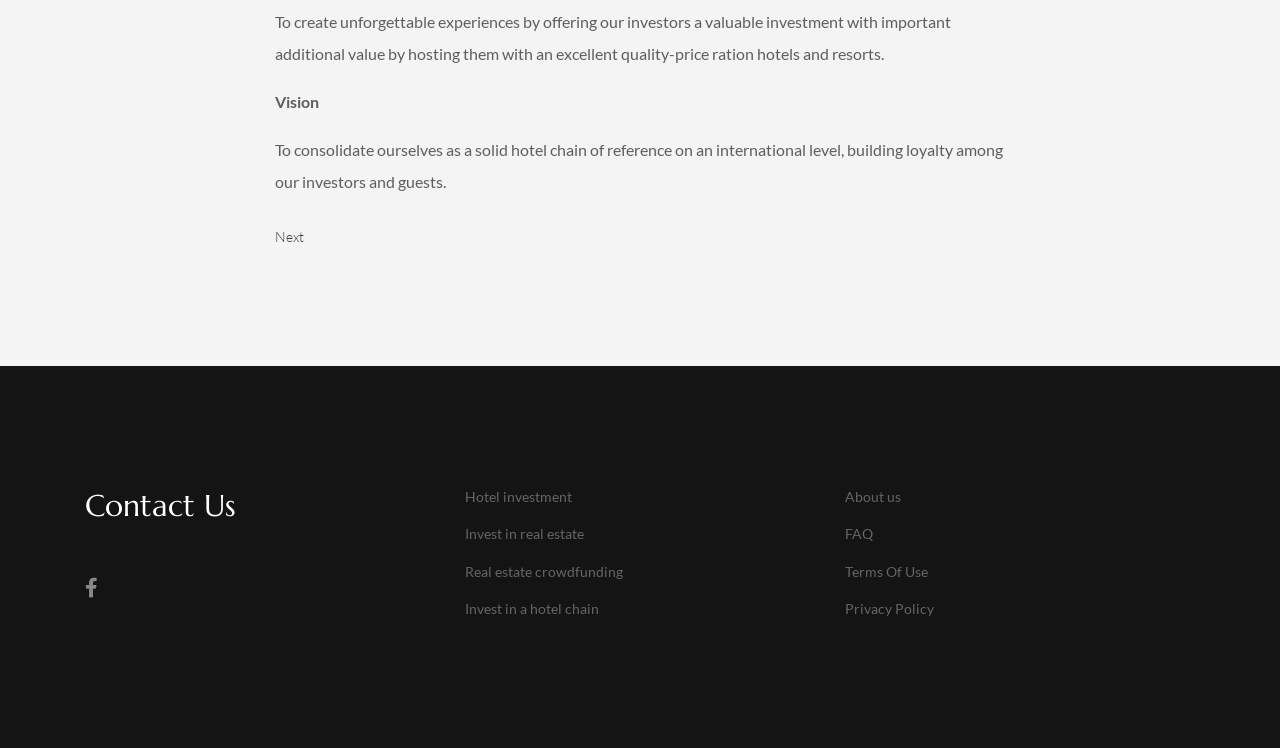What is the topic of the next article?
Please analyze the image and answer the question with as much detail as possible.

The link 'Next article: Invest in a global hotel chain with significant value delivered' is located at the top of the webpage, indicating that the next article is about investing in a global hotel chain.